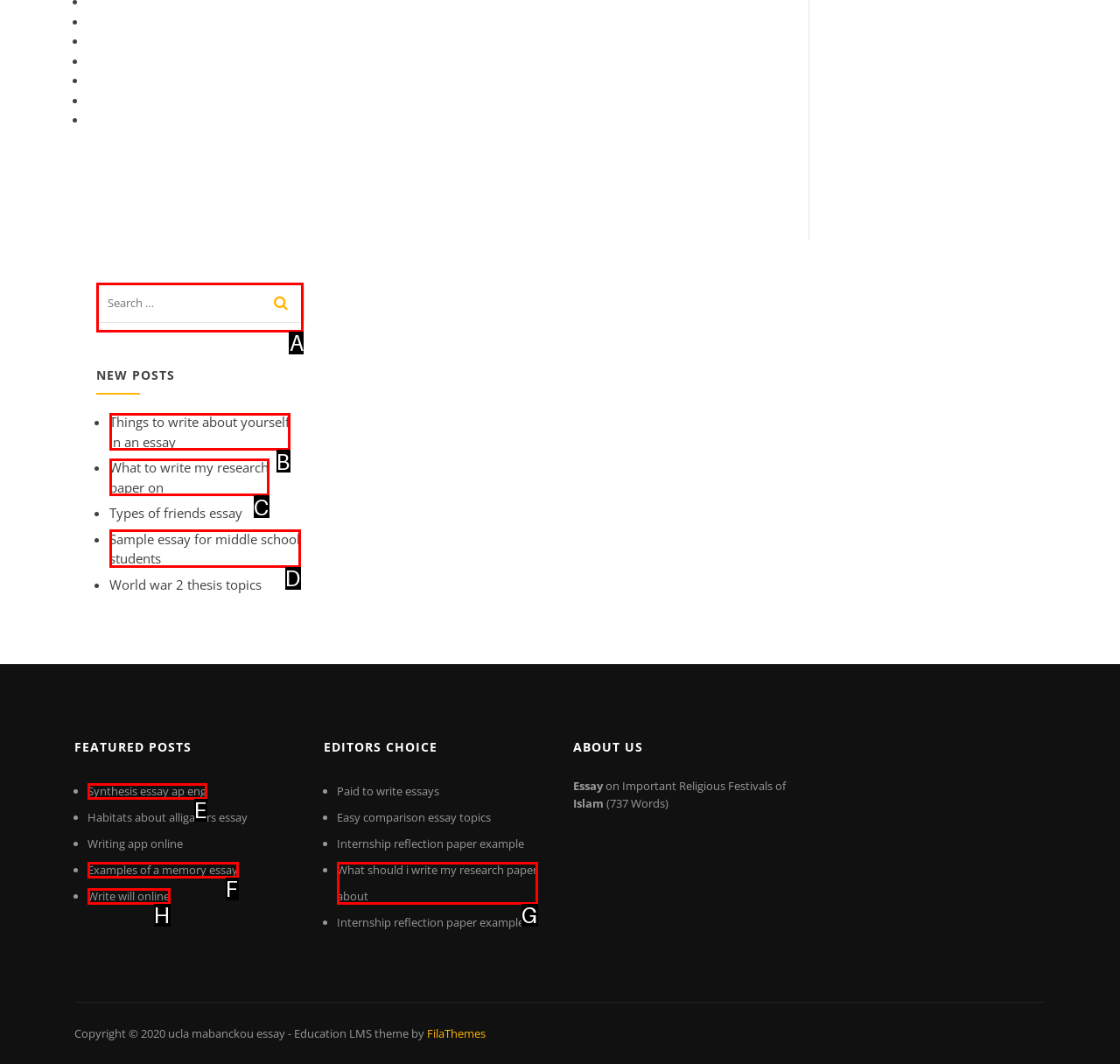Choose the HTML element to click for this instruction: Search for a topic Answer with the letter of the correct choice from the given options.

A